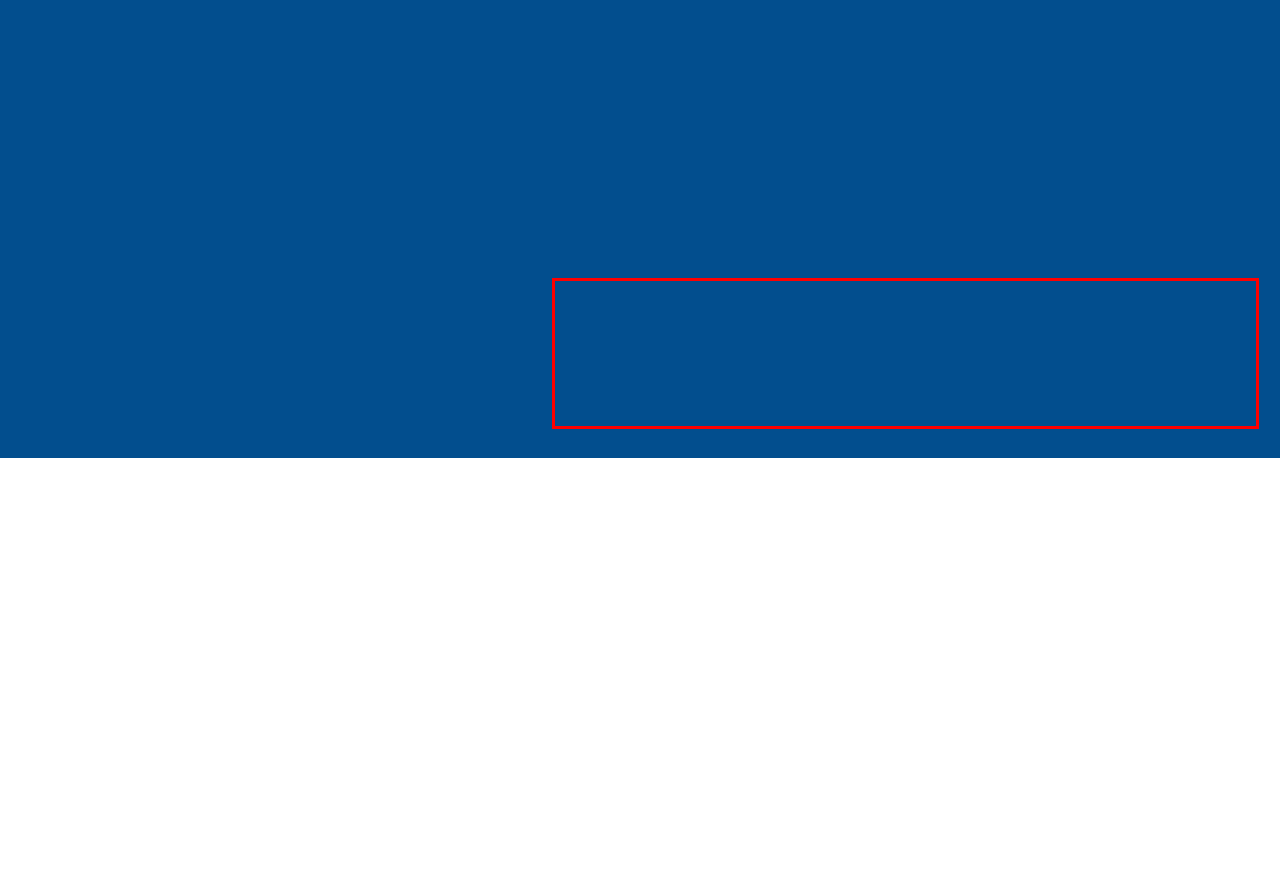Please perform OCR on the text content within the red bounding box that is highlighted in the provided webpage screenshot.

Your comfort is our utmost priority. You can rest your head against a comfortable neck pillow. You are welcome to bring along ear buds and listen to your favorite song or podcast while we serve you. Whatever will help you feel at ease, just let us know. Our dedicated staff will go the extra mile to make you feel at home. Your smile matters to us, and we can’t wait to see you! Call 763-200-5807 for an appointment with your dentist in Blaine. You can also ​​schedule online.